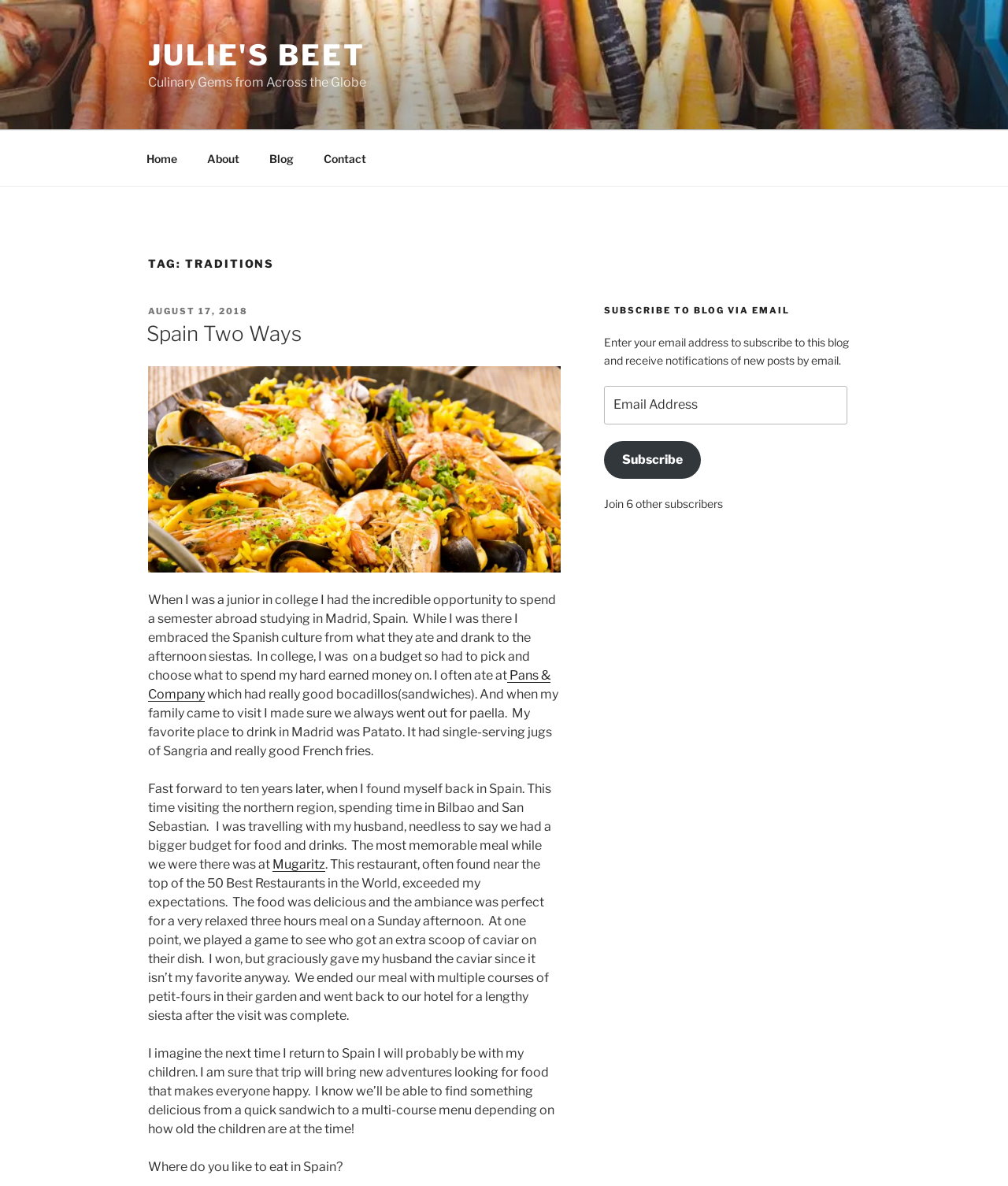Identify the bounding box coordinates of the clickable region required to complete the instruction: "Click on the 'Εταιρεία Ειδικής Παιδαγωγικής Ελλάδος' link". The coordinates should be given as four float numbers within the range of 0 and 1, i.e., [left, top, right, bottom].

None